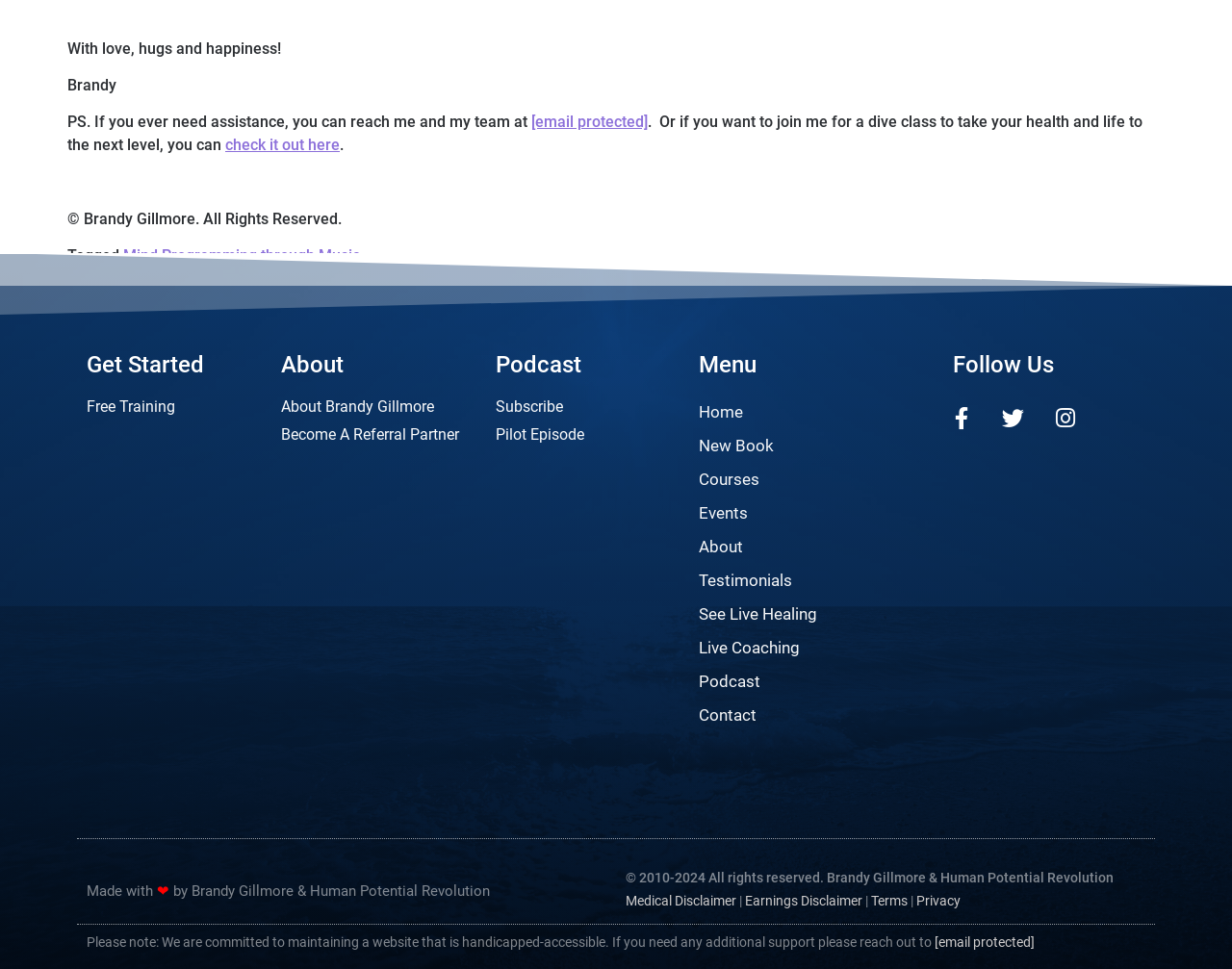Please locate the bounding box coordinates of the element's region that needs to be clicked to follow the instruction: "Click on 'Free Training'". The bounding box coordinates should be provided as four float numbers between 0 and 1, i.e., [left, top, right, bottom].

[0.07, 0.409, 0.213, 0.432]